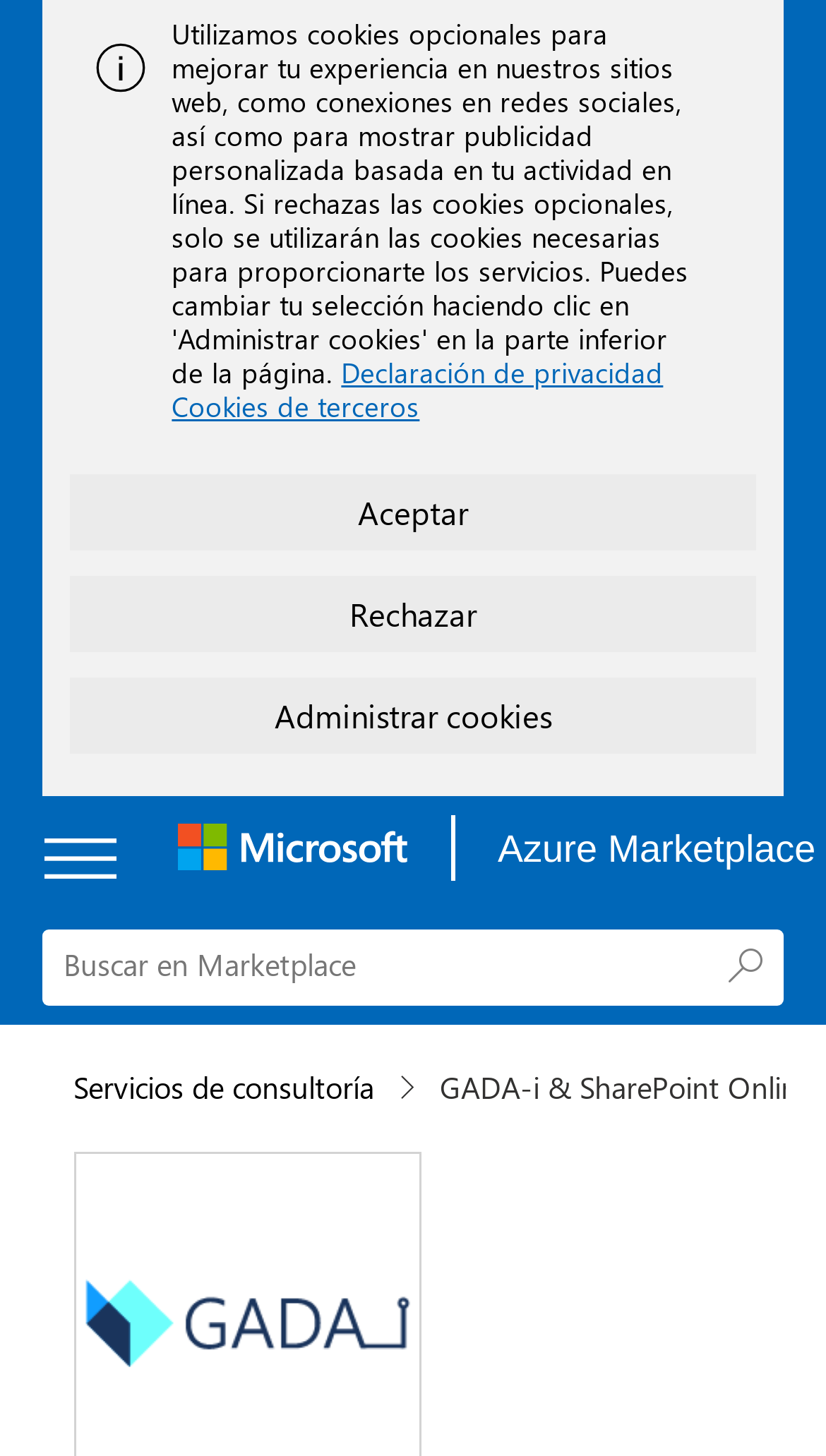What is the icon next to the 'Servicios de consultoría' button?
Give a thorough and detailed response to the question.

The icon is represented by the Unicode character '', which resembles a briefcase. This icon is often used to represent consulting or business services, which is consistent with the button's label 'Servicios de consultoría'.